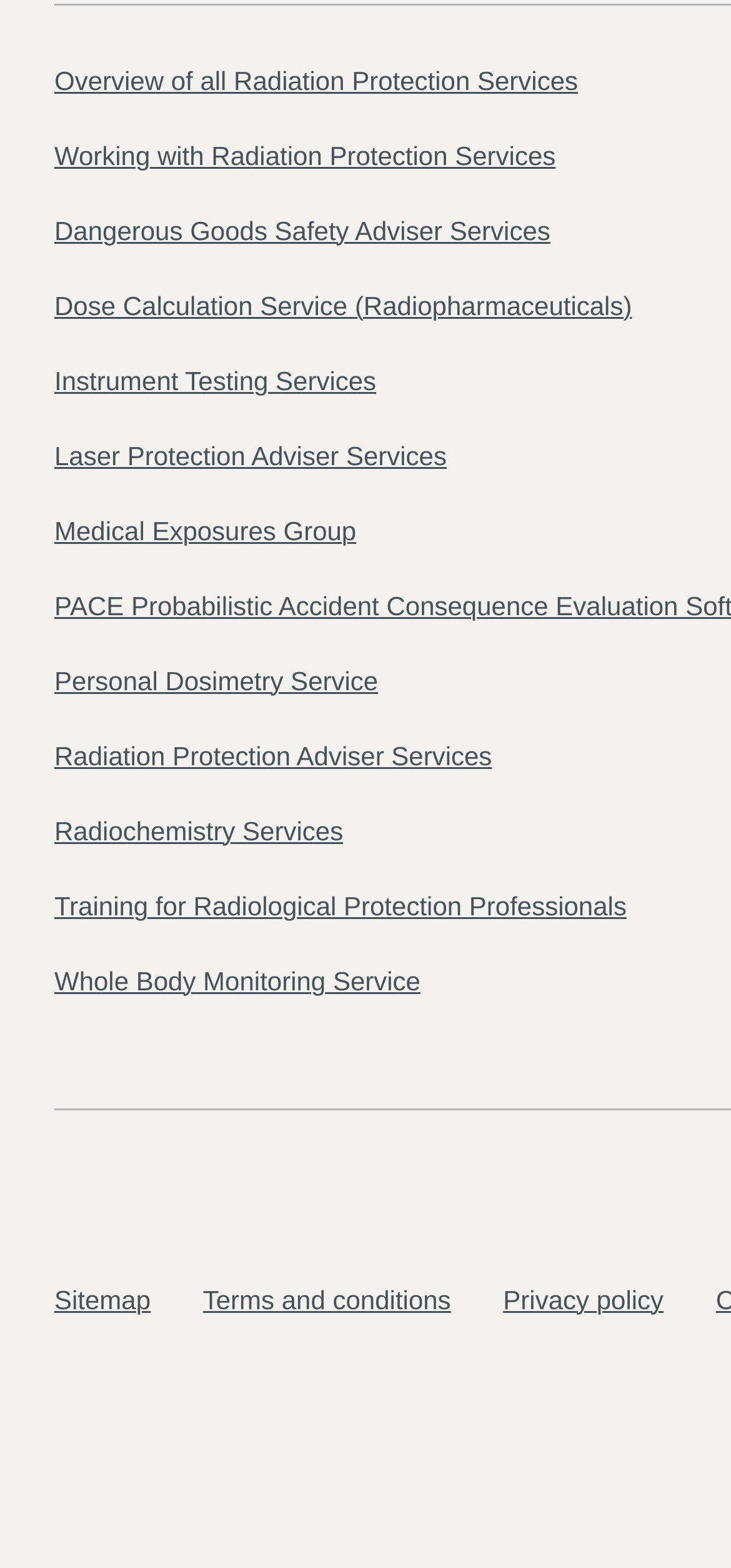Can you specify the bounding box coordinates for the region that should be clicked to fulfill this instruction: "Read the terms and conditions".

[0.278, 0.819, 0.617, 0.838]